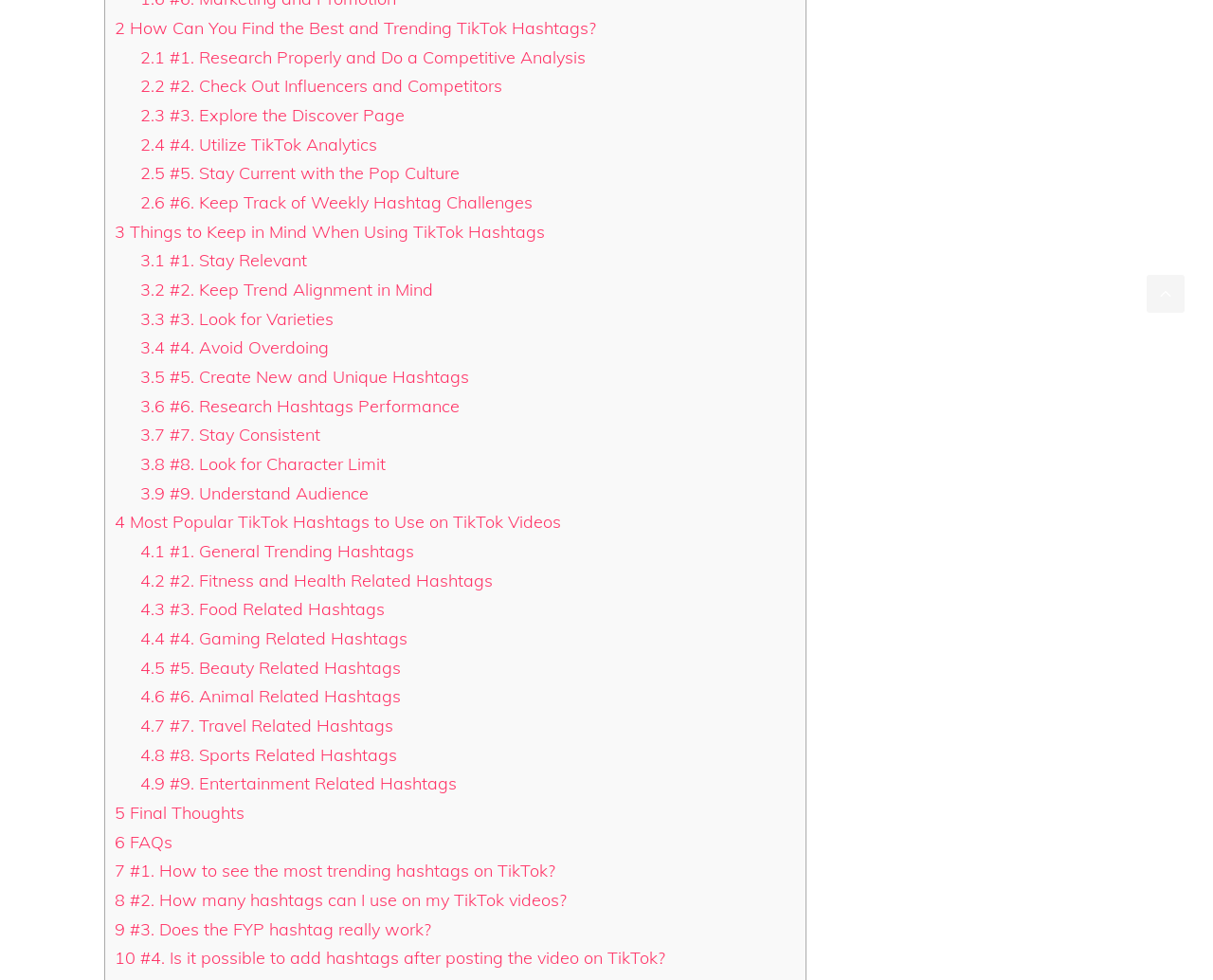Predict the bounding box coordinates for the UI element described as: "6 FAQs". The coordinates should be four float numbers between 0 and 1, presented as [left, top, right, bottom].

[0.095, 0.848, 0.142, 0.87]